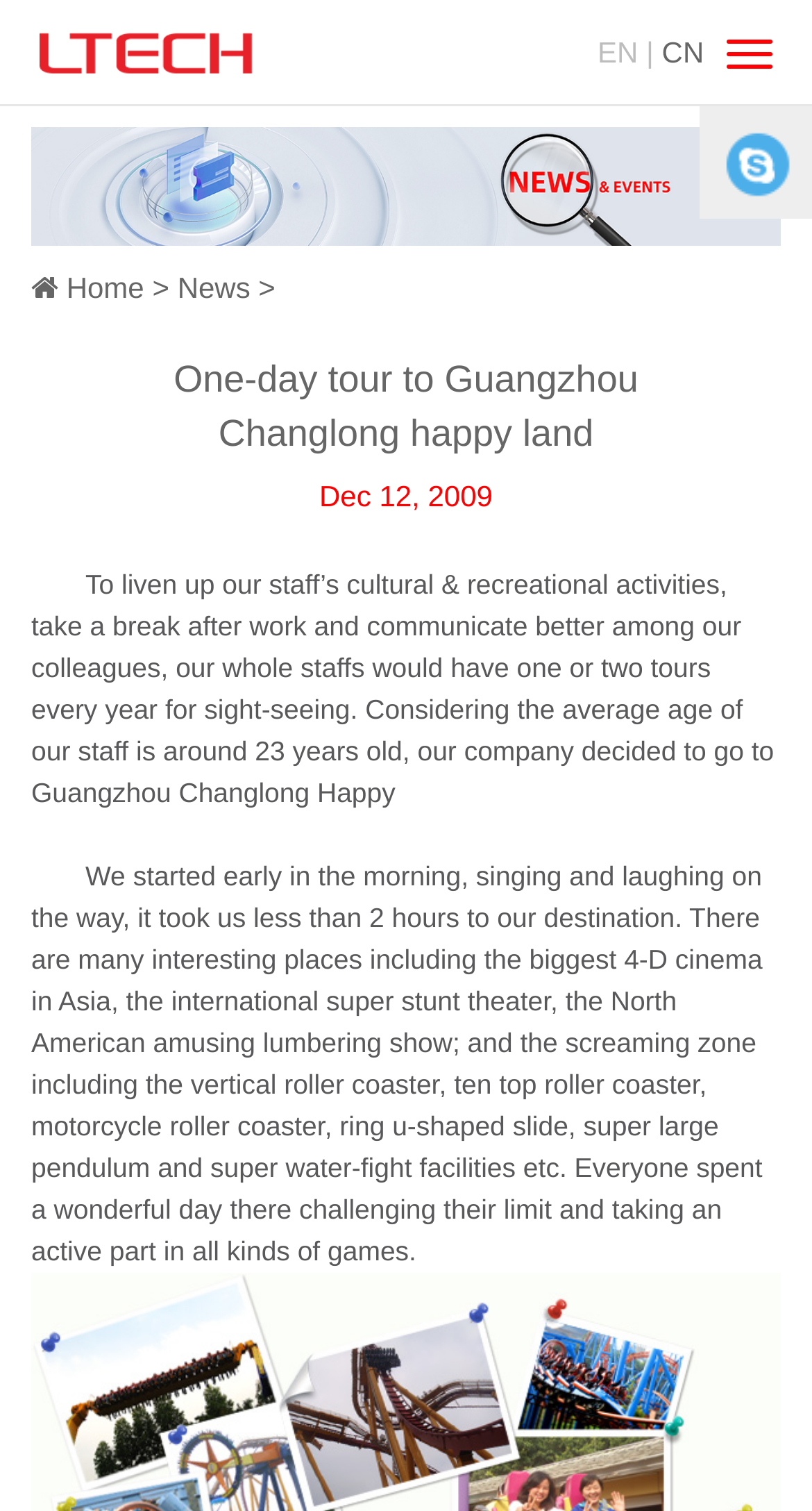What is the purpose of the company's annual tour?
Please provide a detailed and thorough answer to the question.

According to the text, the company organizes one or two tours every year to liven up their staff's cultural and recreational activities, take a break after work, and communicate better among colleagues.